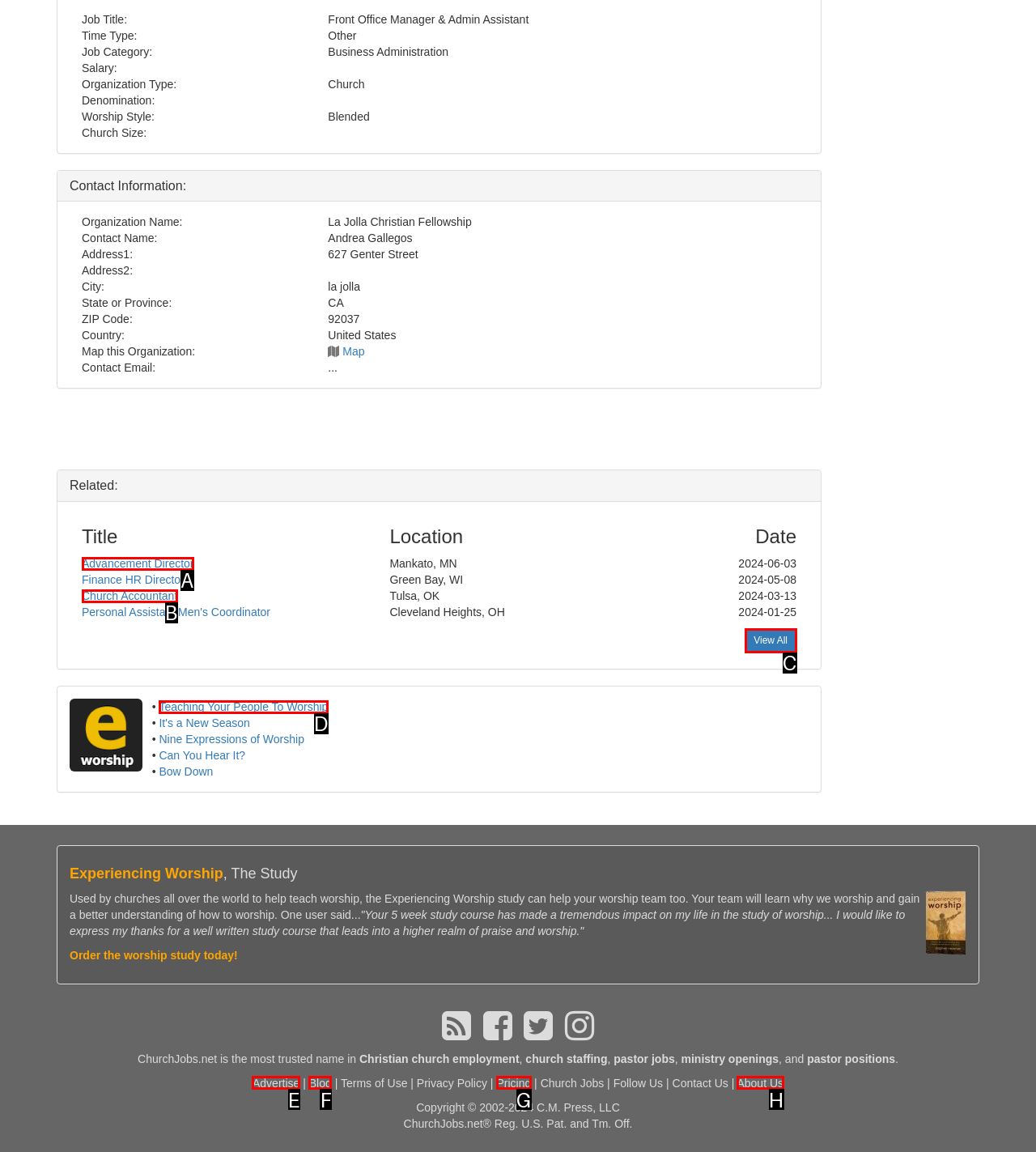Select the letter of the element you need to click to complete this task: View job details of Advancement Director
Answer using the letter from the specified choices.

A